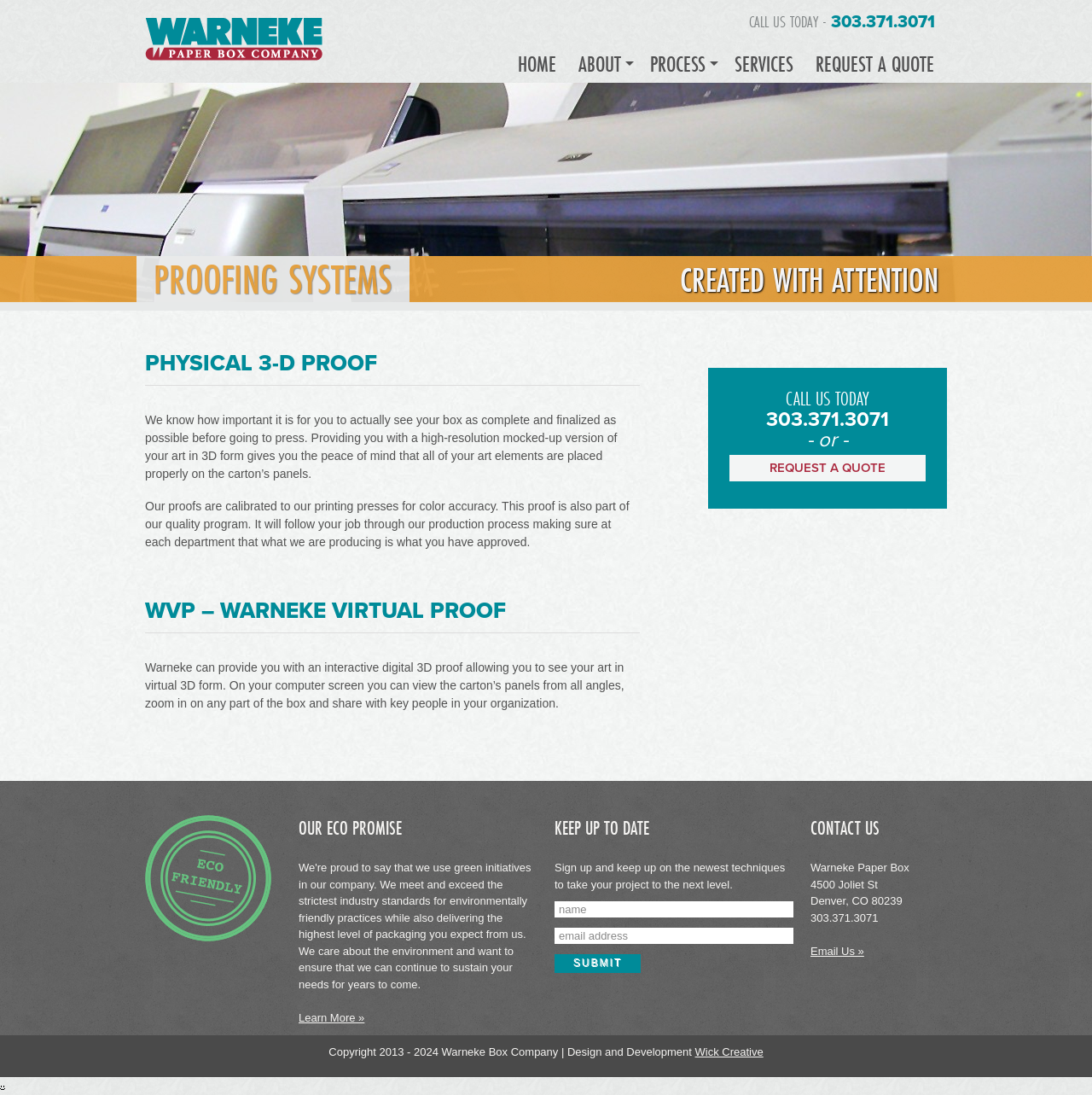Identify the bounding box coordinates for the element that needs to be clicked to fulfill this instruction: "Click the 'Submit' button". Provide the coordinates in the format of four float numbers between 0 and 1: [left, top, right, bottom].

[0.508, 0.871, 0.587, 0.888]